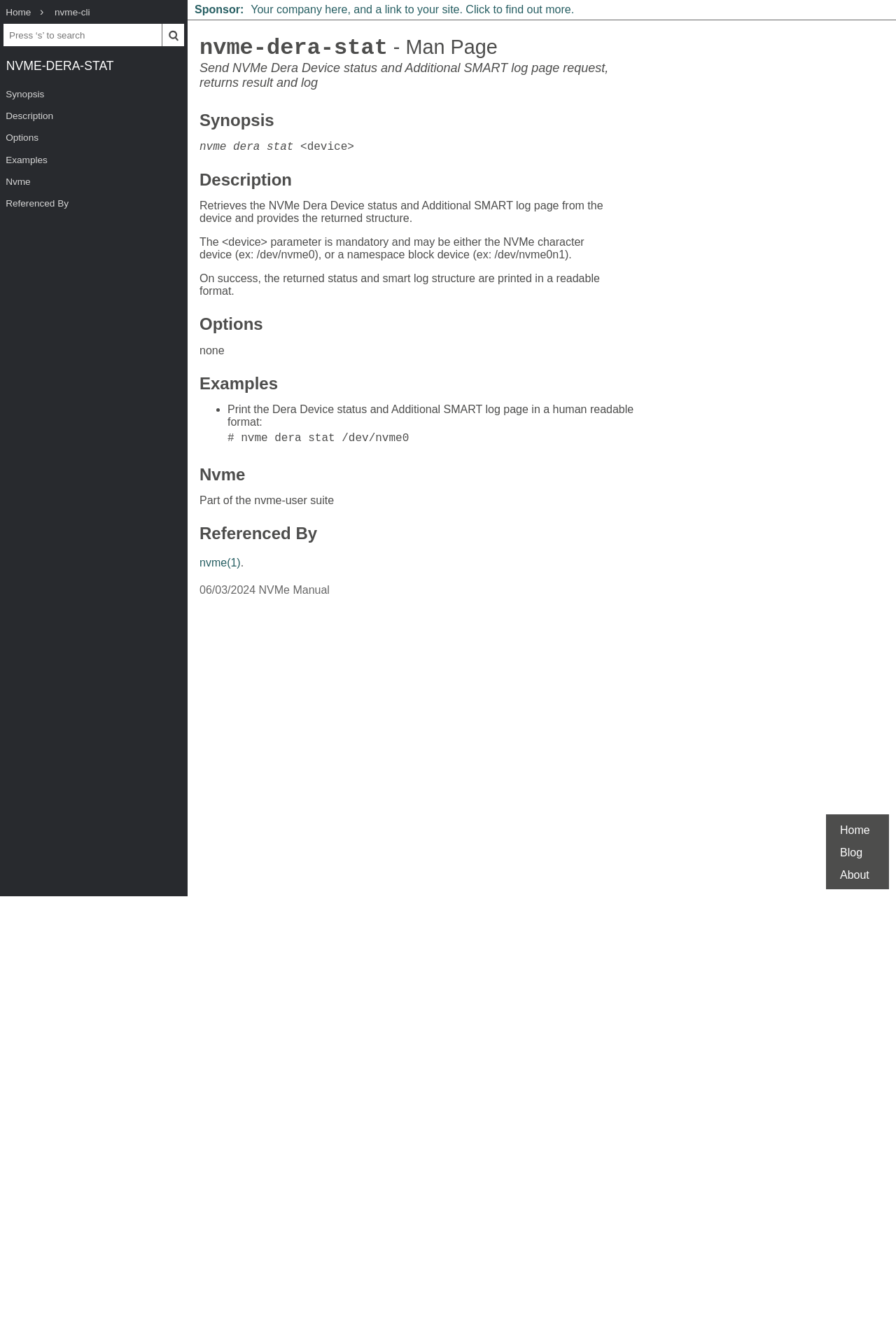Identify the main heading of the webpage and provide its text content.

nvme-dera-stat - Man Page